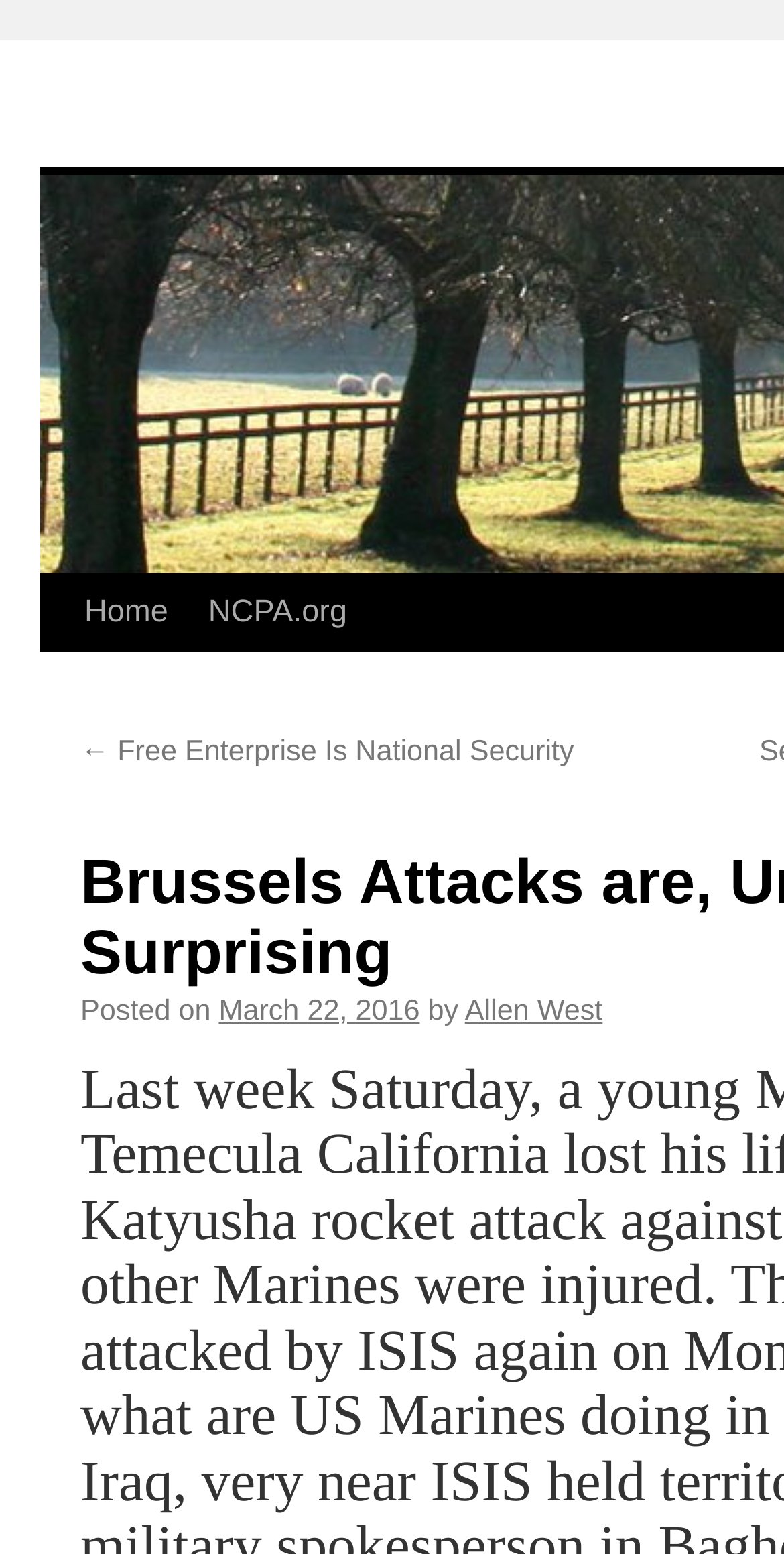What is the date of the article?
Please ensure your answer to the question is detailed and covers all necessary aspects.

I found the date of the article by looking at the link 'March 22, 2016' which is located below the 'Posted on' text.